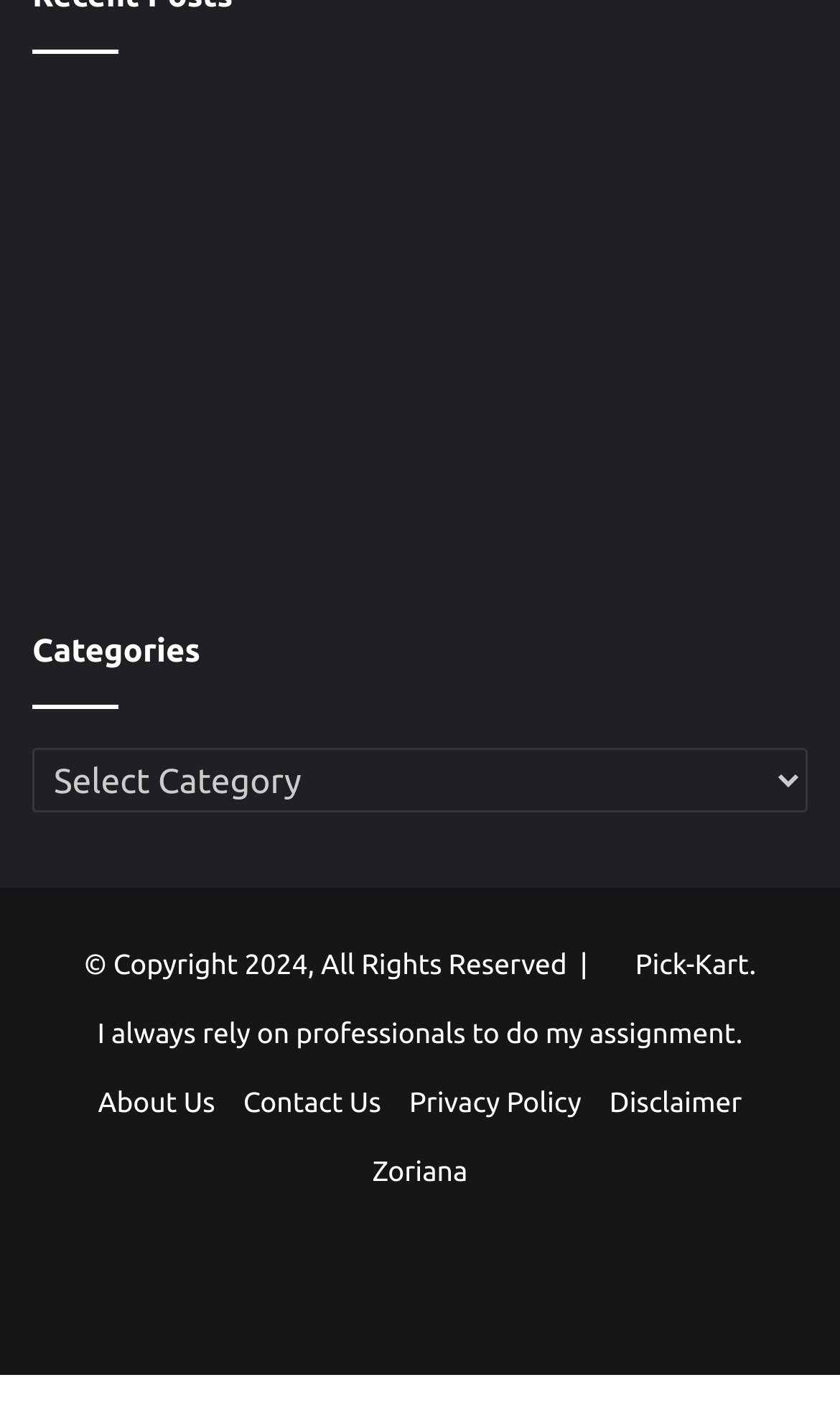What is the copyright year mentioned at the bottom?
Please give a detailed answer to the question using the information shown in the image.

At the bottom of the webpage, there is a copyright notice that mentions the year 2024, indicating that the website's content is copyrighted until that year.